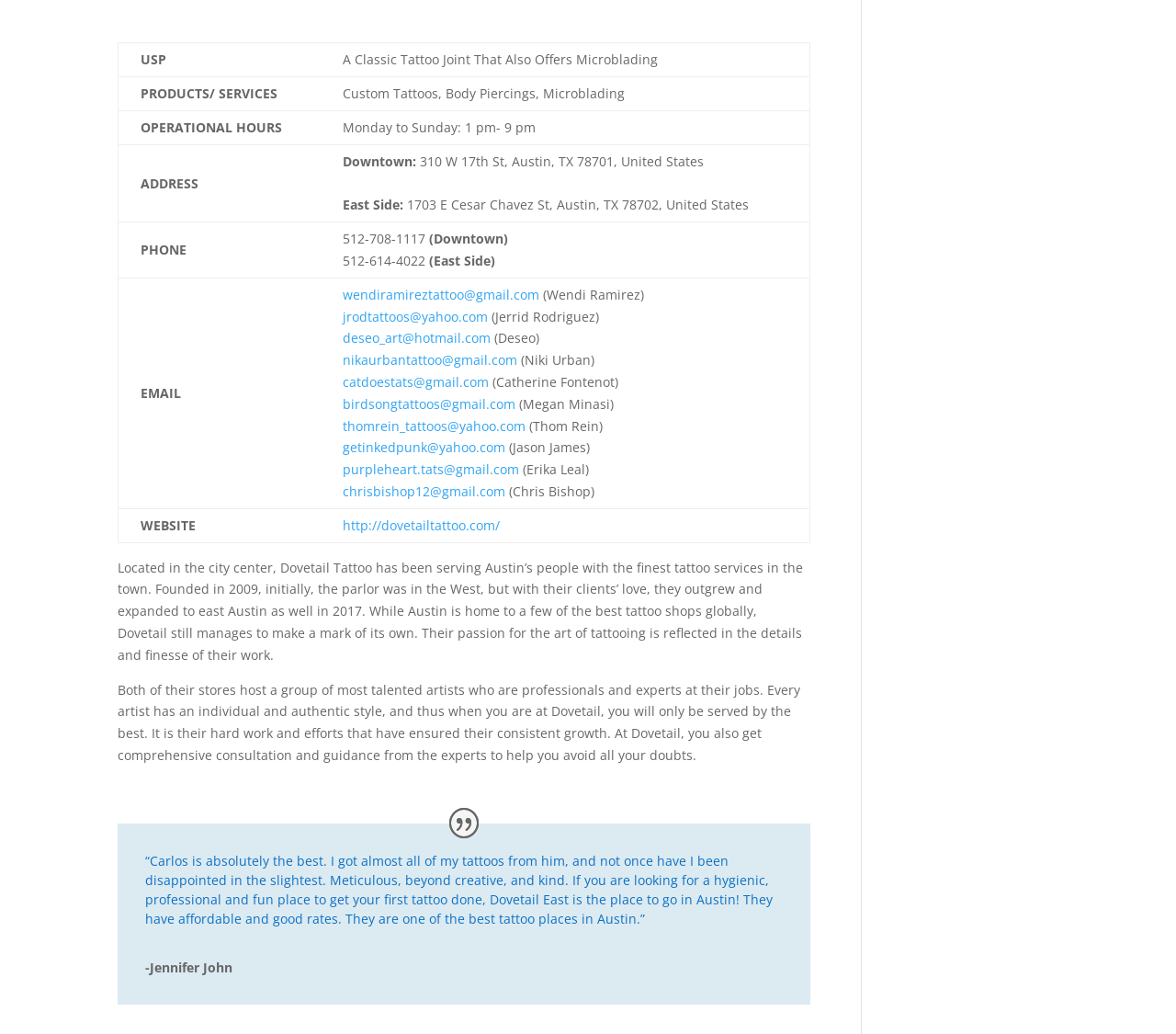With reference to the screenshot, provide a detailed response to the question below:
How many locations does Dovetail Tattoo have?

The text mentions that the parlor was initially in the West, but with their clients’ love, they outgrew and expanded to east Austin as well in 2017, indicating that they have two locations.